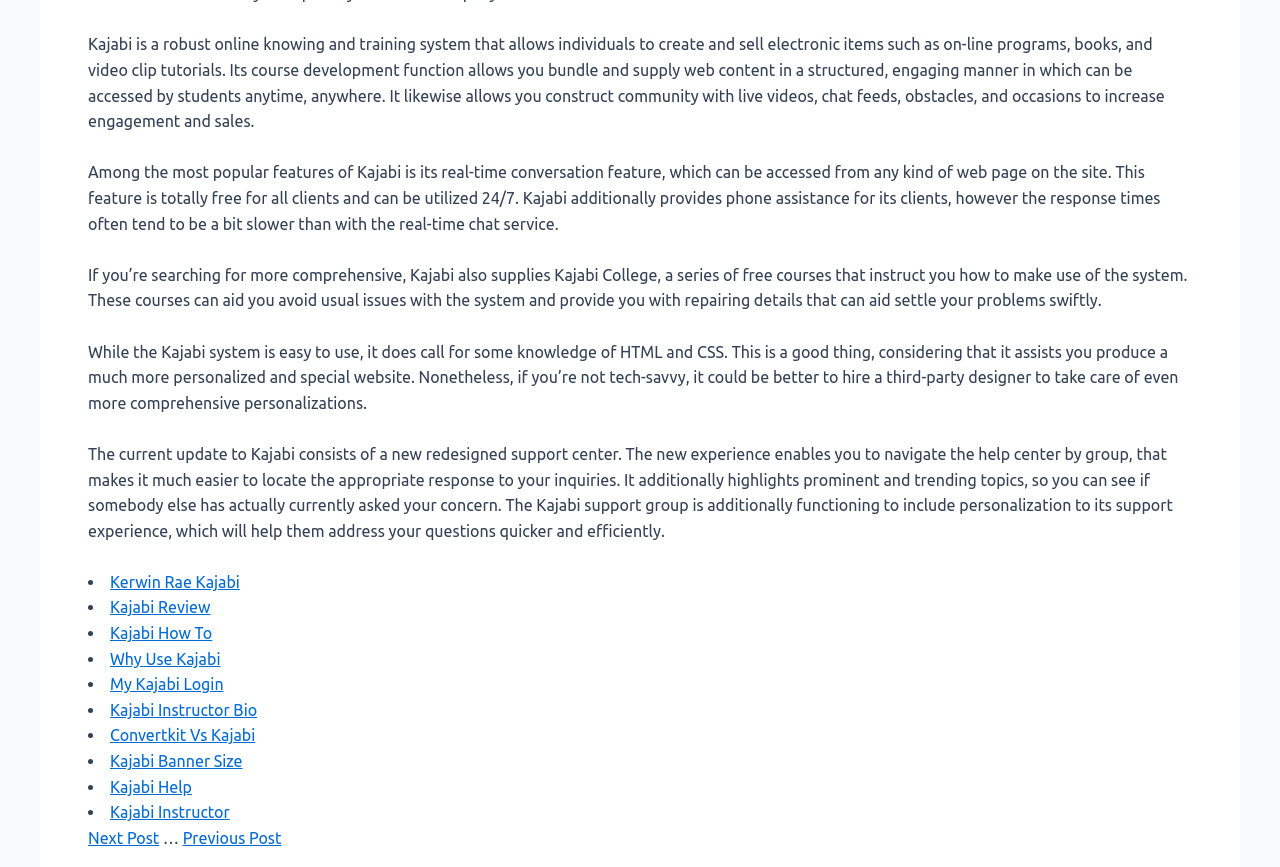Is phone support available for Kajabi clients?
Refer to the image and provide a one-word or short phrase answer.

Yes